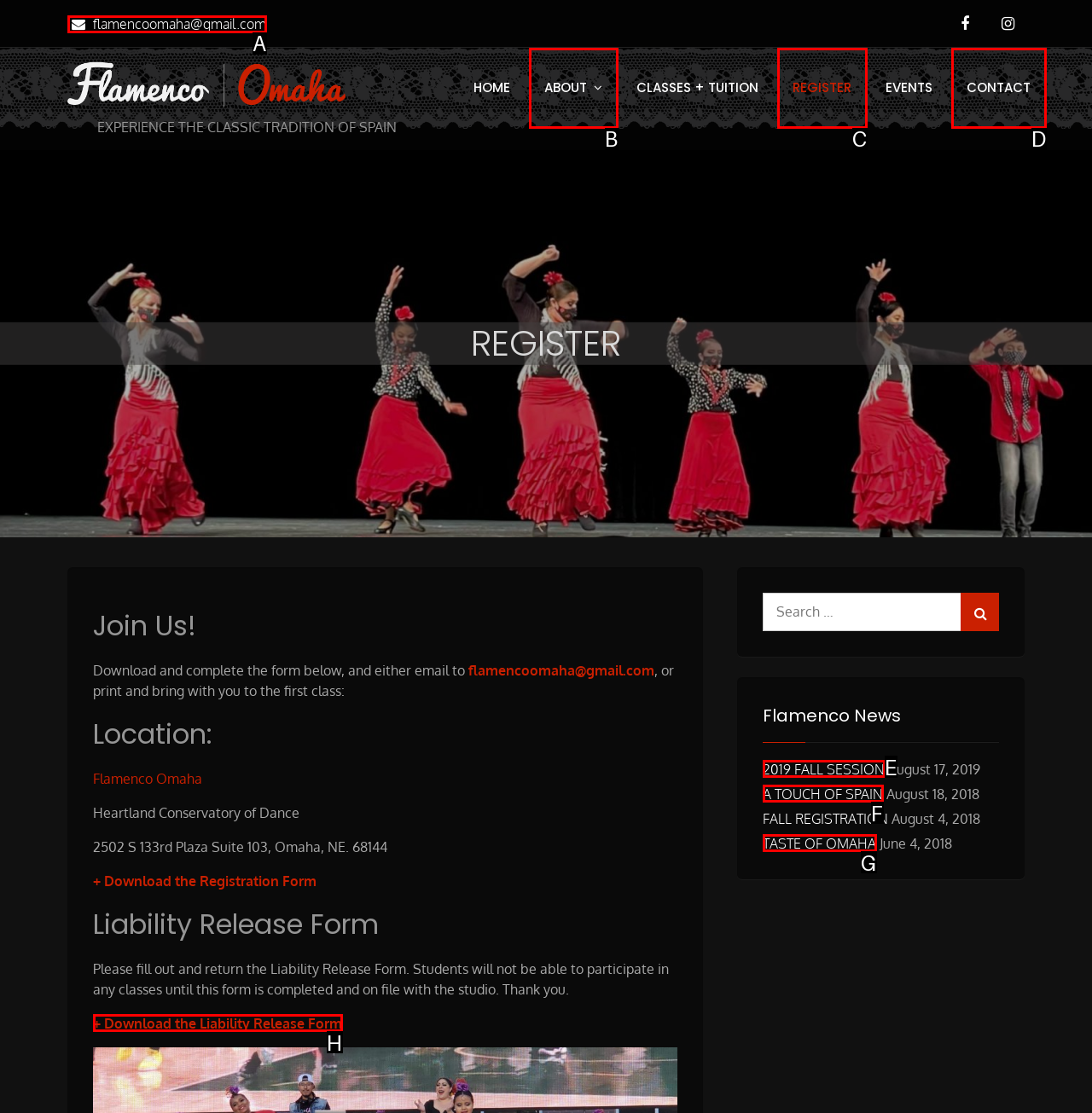Point out the HTML element that matches the following description: Taste of Omaha
Answer with the letter from the provided choices.

G